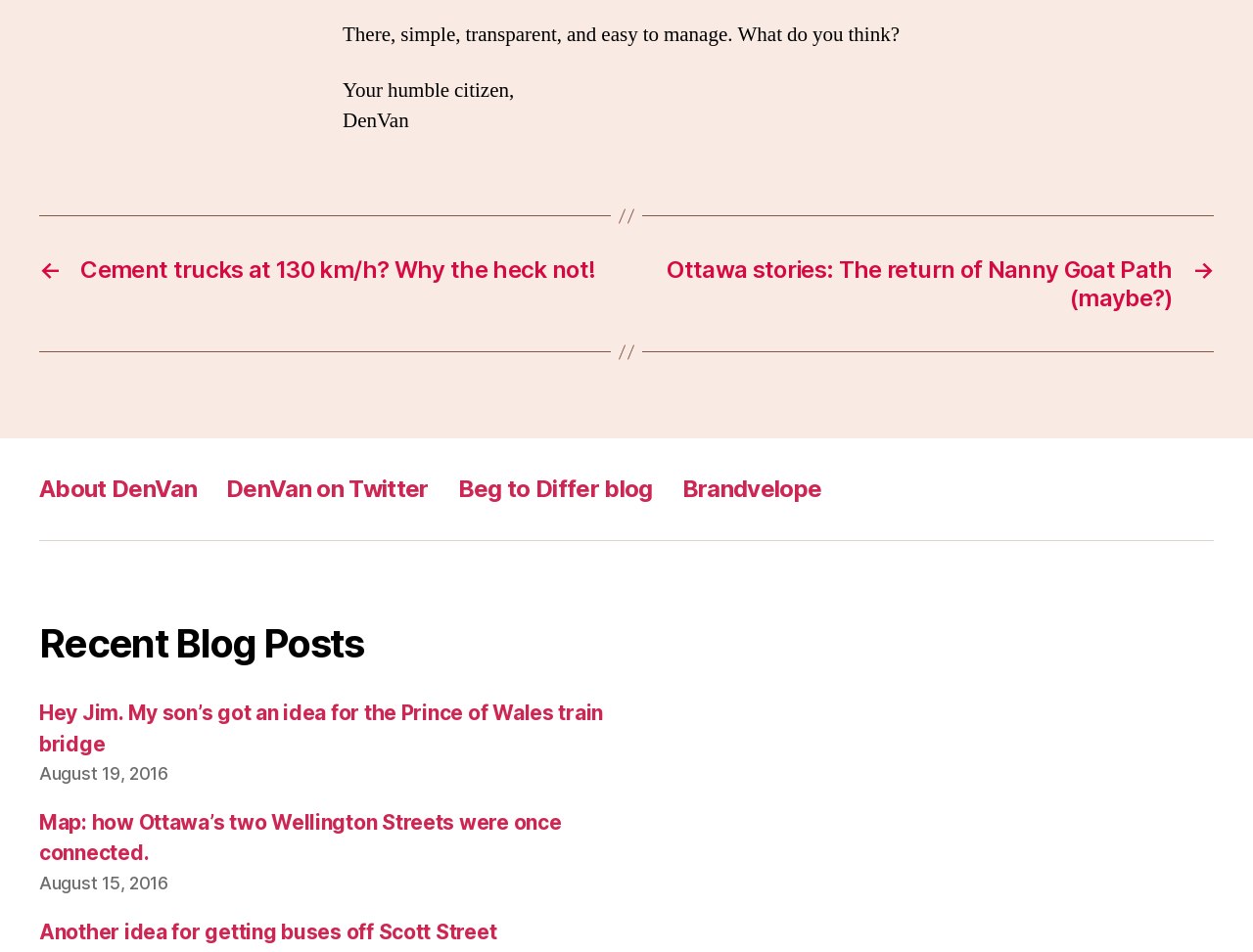For the element described, predict the bounding box coordinates as (top-left x, top-left y, bottom-right x, bottom-right y). All values should be between 0 and 1. Element description: Beg to Differ blog

[0.365, 0.498, 0.521, 0.528]